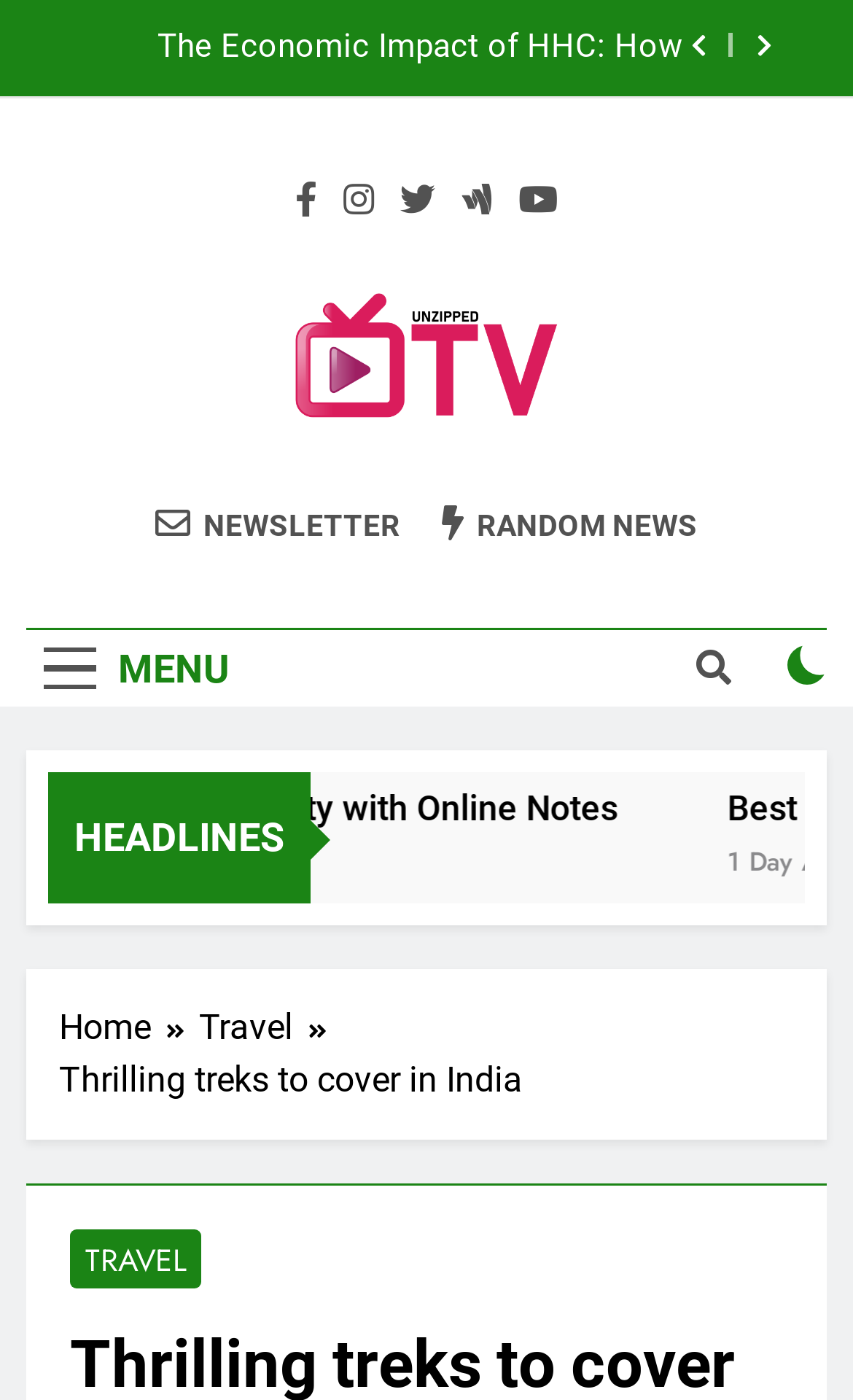Please determine the bounding box coordinates of the section I need to click to accomplish this instruction: "Explore thrilling treks to cover in India".

[0.069, 0.757, 0.644, 0.787]